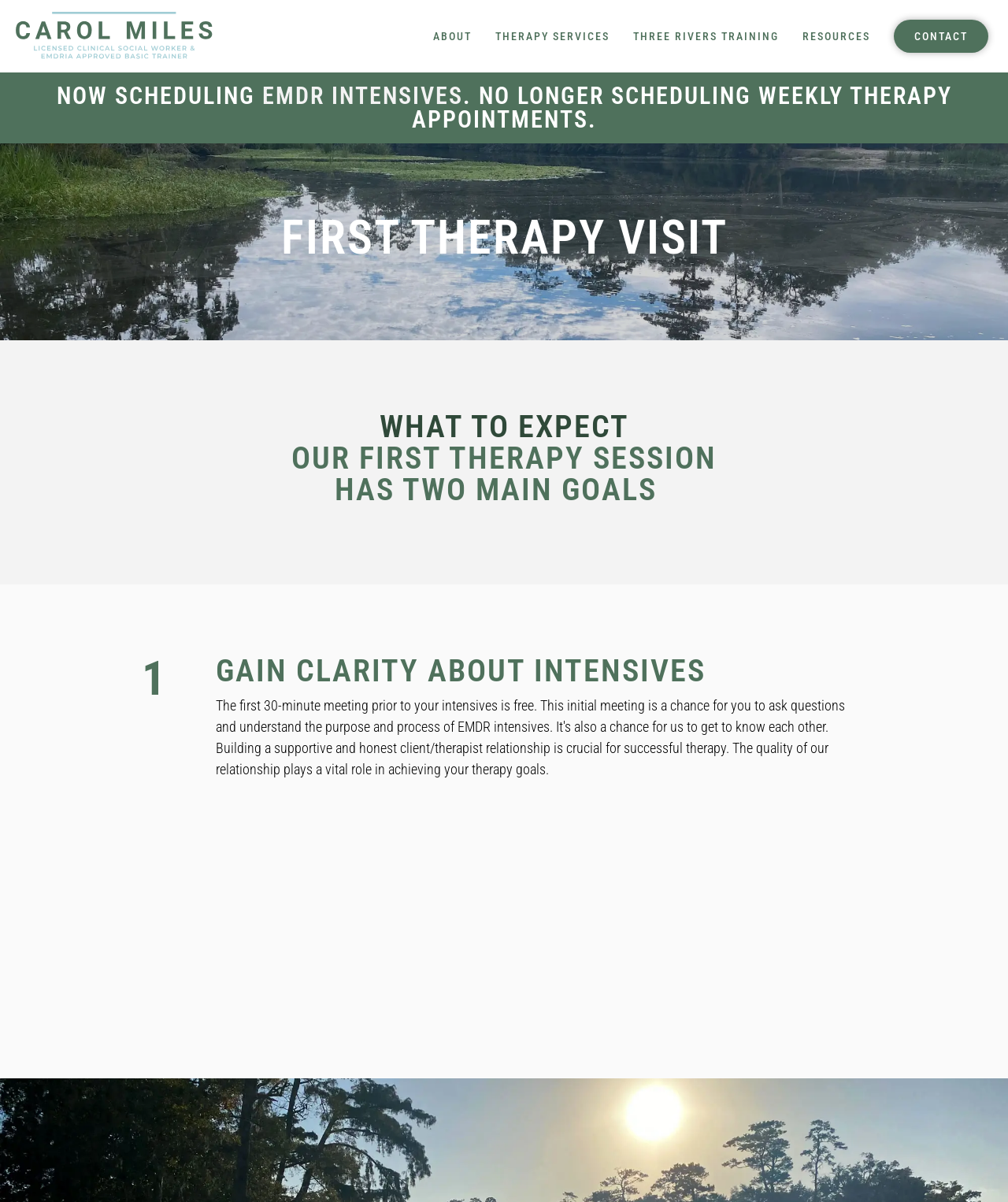Reply to the question with a brief word or phrase: What is the status of weekly therapy appointments?

No longer scheduling